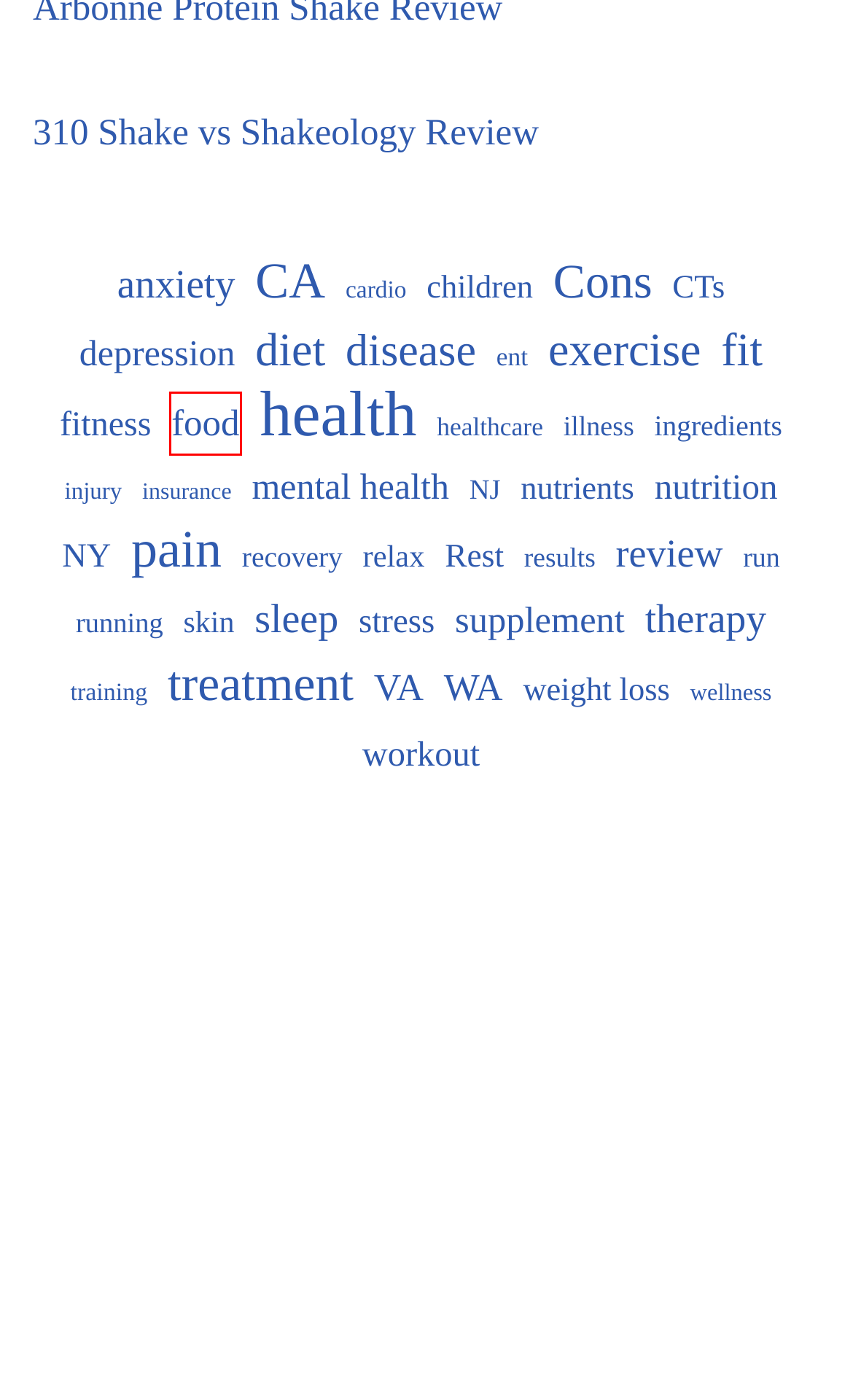Look at the screenshot of a webpage where a red rectangle bounding box is present. Choose the webpage description that best describes the new webpage after clicking the element inside the red bounding box. Here are the candidates:
A. exercise – Miosuperhealth
B. sleep – Miosuperhealth
C. pain – Miosuperhealth
D. workout – Miosuperhealth
E. nutrients – Miosuperhealth
F. cardio – Miosuperhealth
G. food – Miosuperhealth
H. stress – Miosuperhealth

G